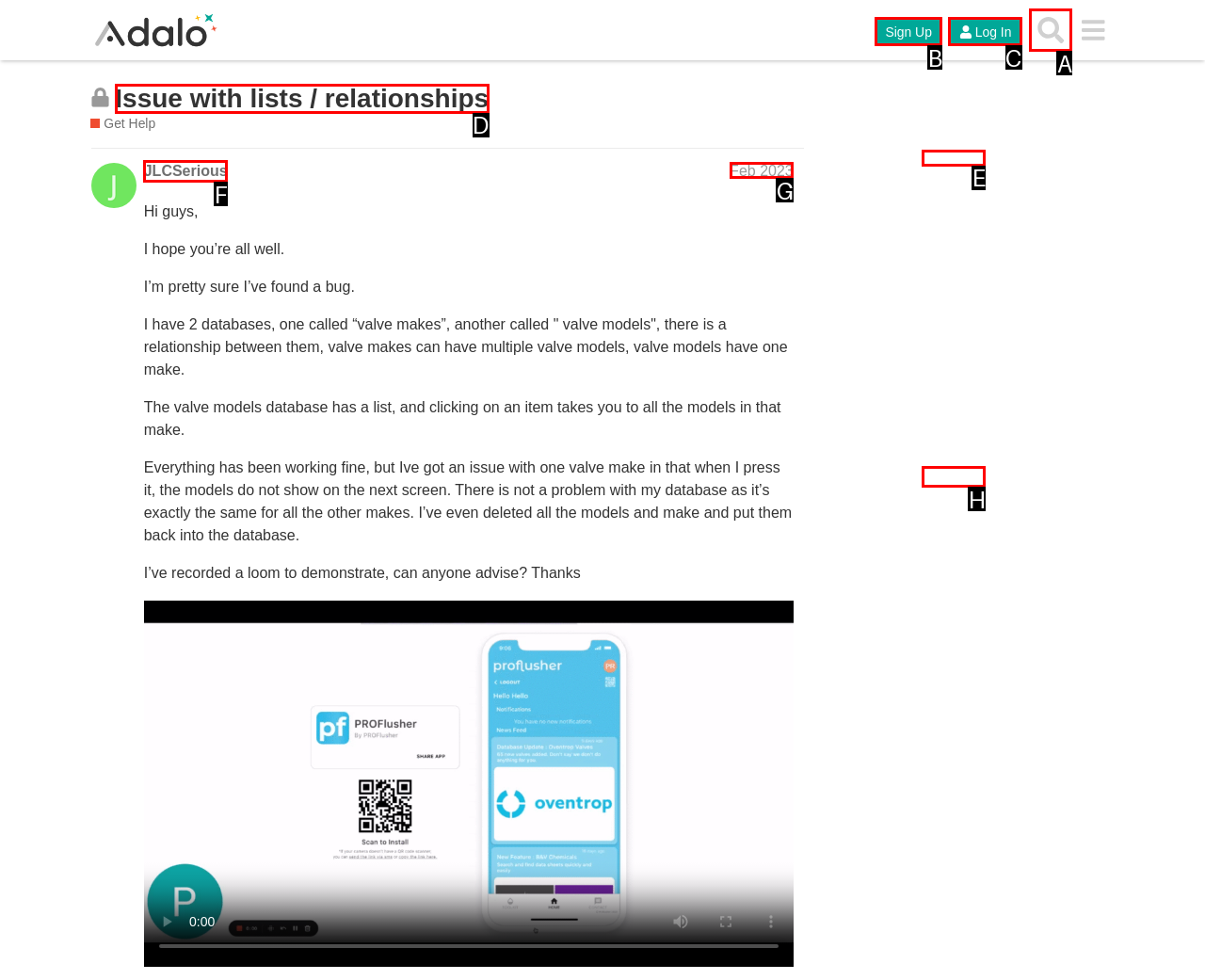Based on the task: View the user profile of 'JLCSerious', which UI element should be clicked? Answer with the letter that corresponds to the correct option from the choices given.

F